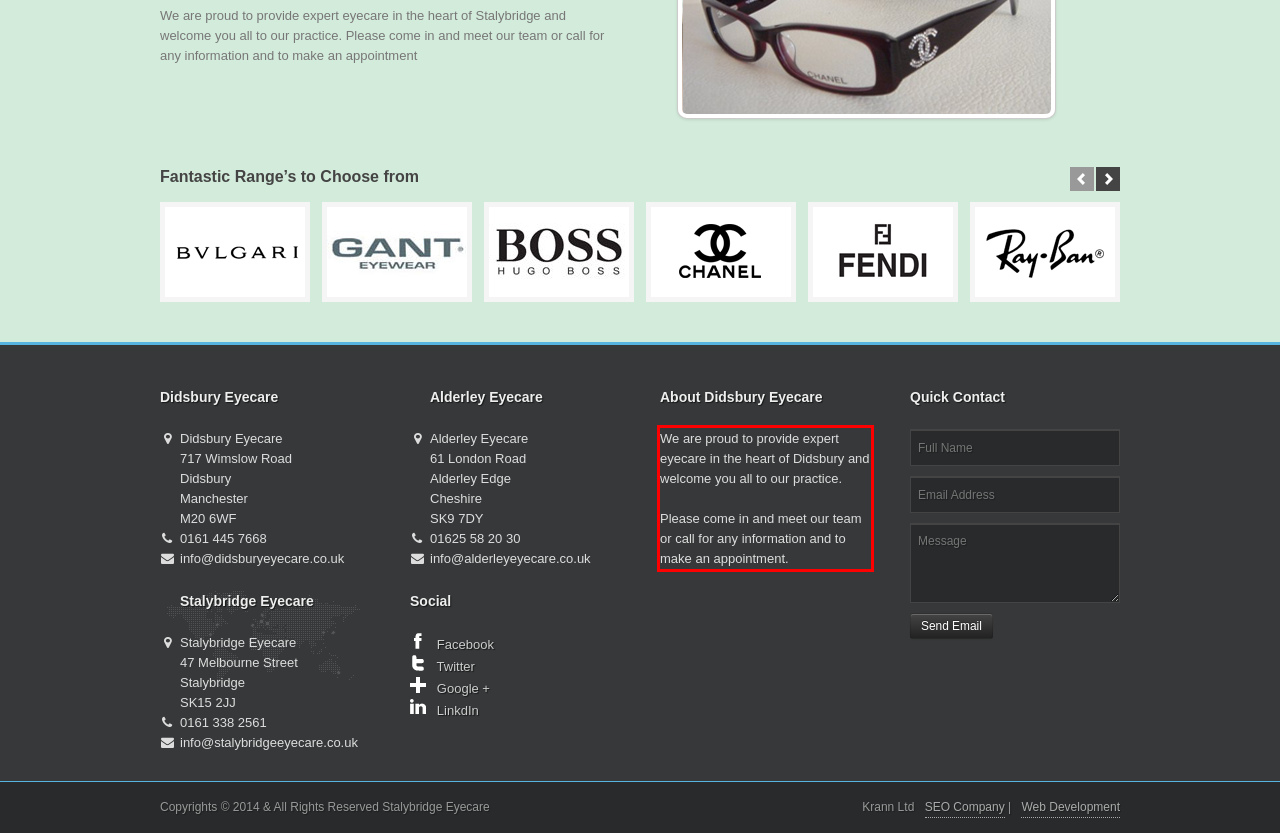Please extract the text content from the UI element enclosed by the red rectangle in the screenshot.

We are proud to provide expert eyecare in the heart of Didsbury and welcome you all to our practice. Please come in and meet our team or call for any information and to make an appointment.